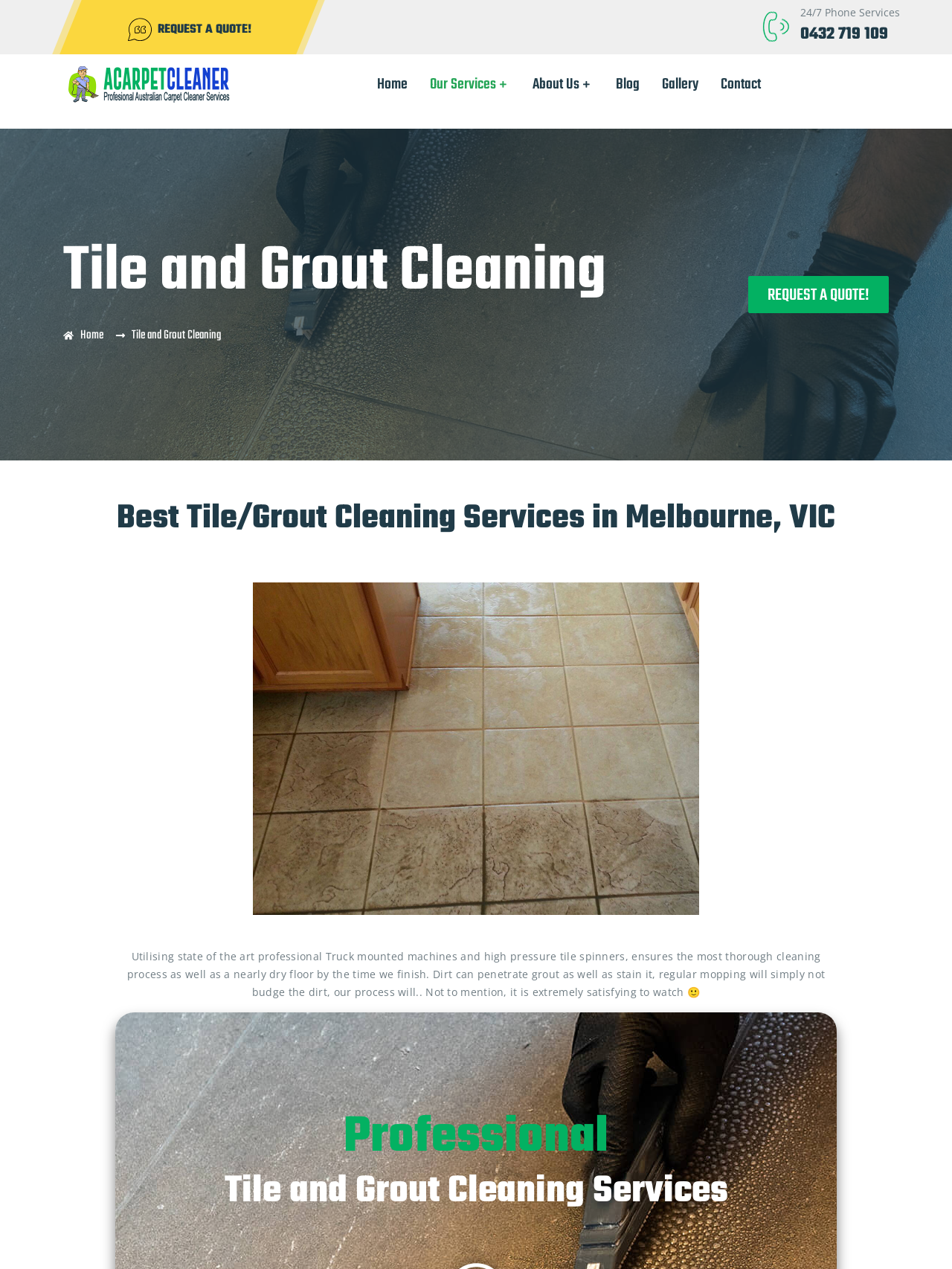Use a single word or phrase to answer the following:
What is the company's logo?

acarpetcleaner.com.au logo final